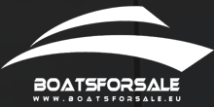Please respond to the question with a concise word or phrase:
What is the purpose of the website?

boat listings and sales